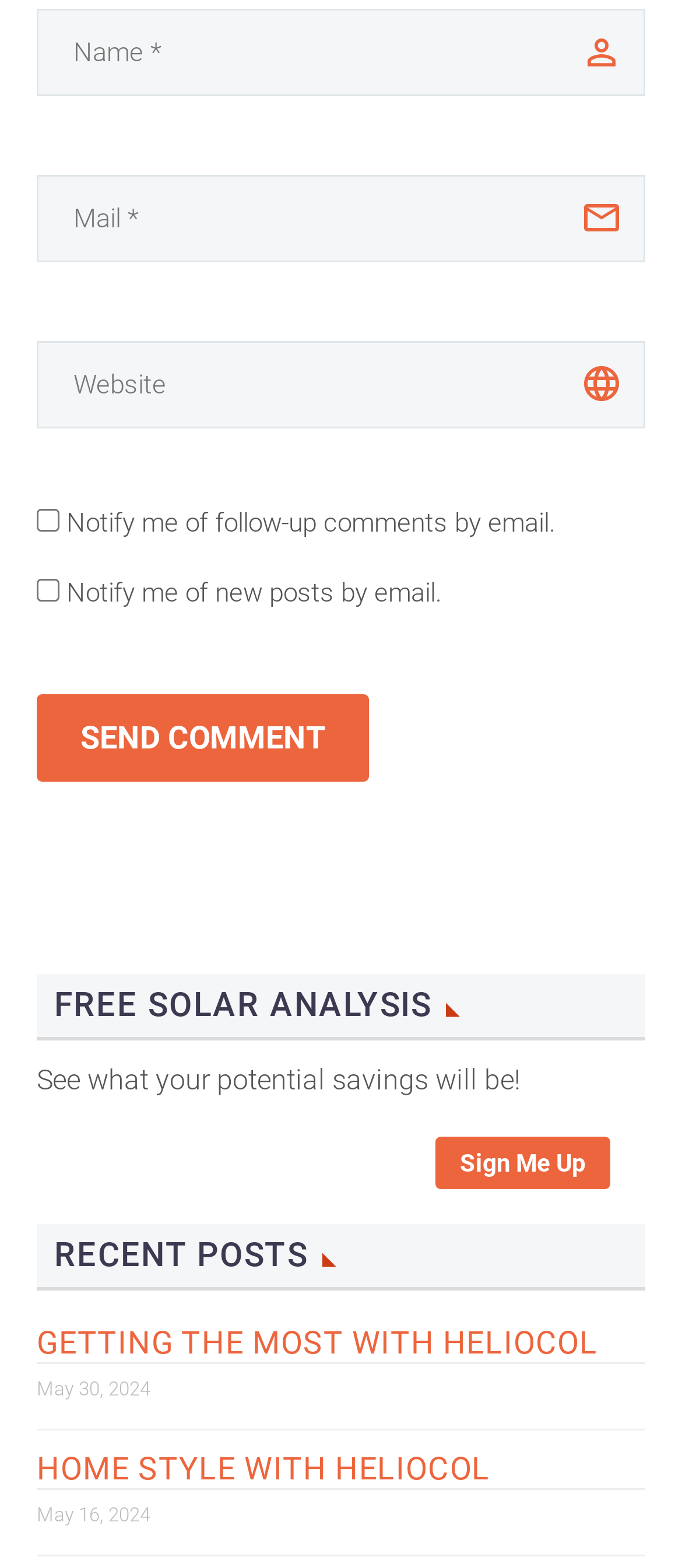Using the information in the image, give a detailed answer to the following question: What is the topic of the 'GETTING THE MOST WITH HELIOCOL' heading?

The 'GETTING THE MOST WITH HELIOCOL' heading is a subheading on the webpage, indicating that it is a topic related to HelioCol, possibly discussing its benefits or features.